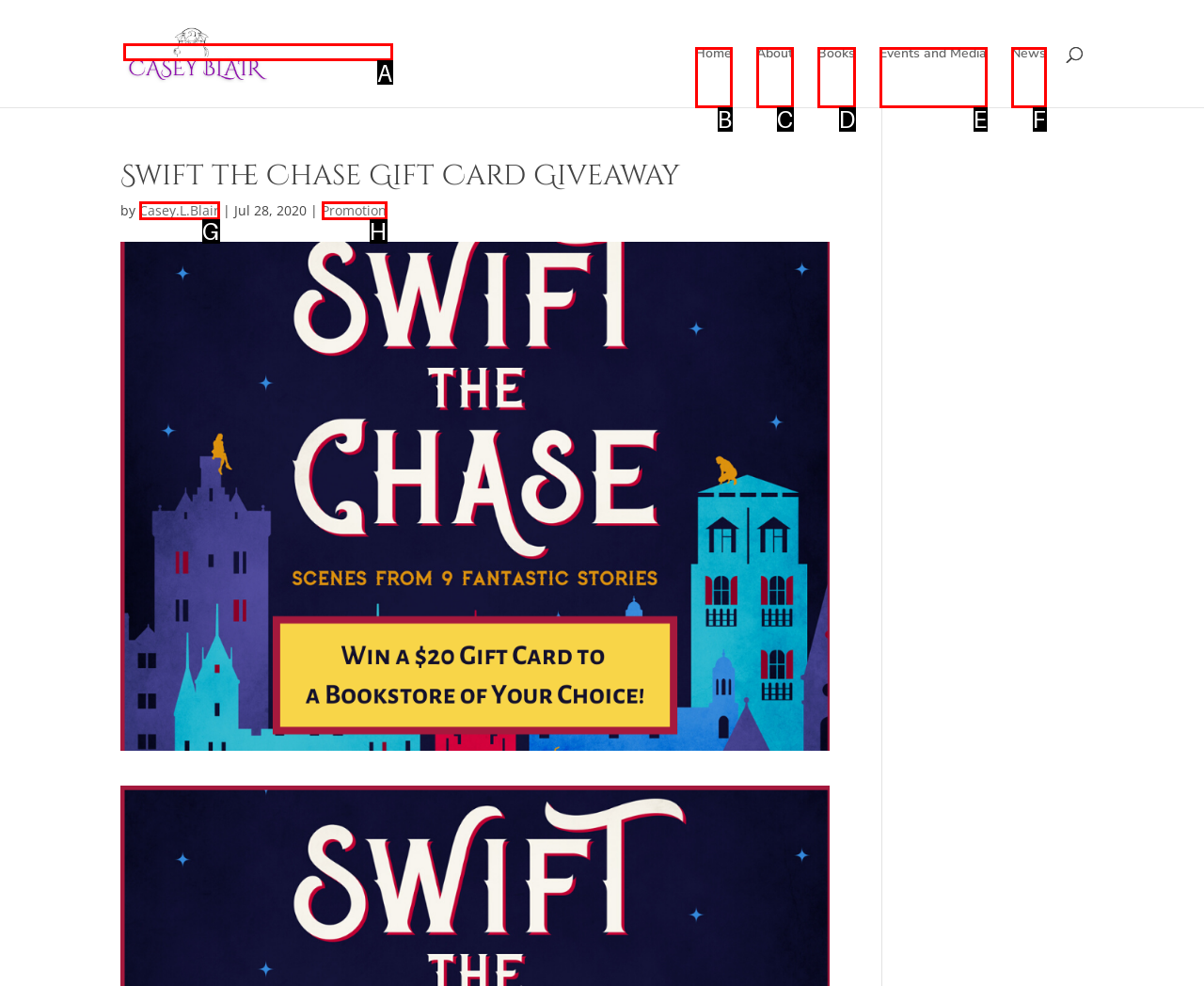To complete the instruction: Click on 'Home', which HTML element should be clicked?
Respond with the option's letter from the provided choices.

None